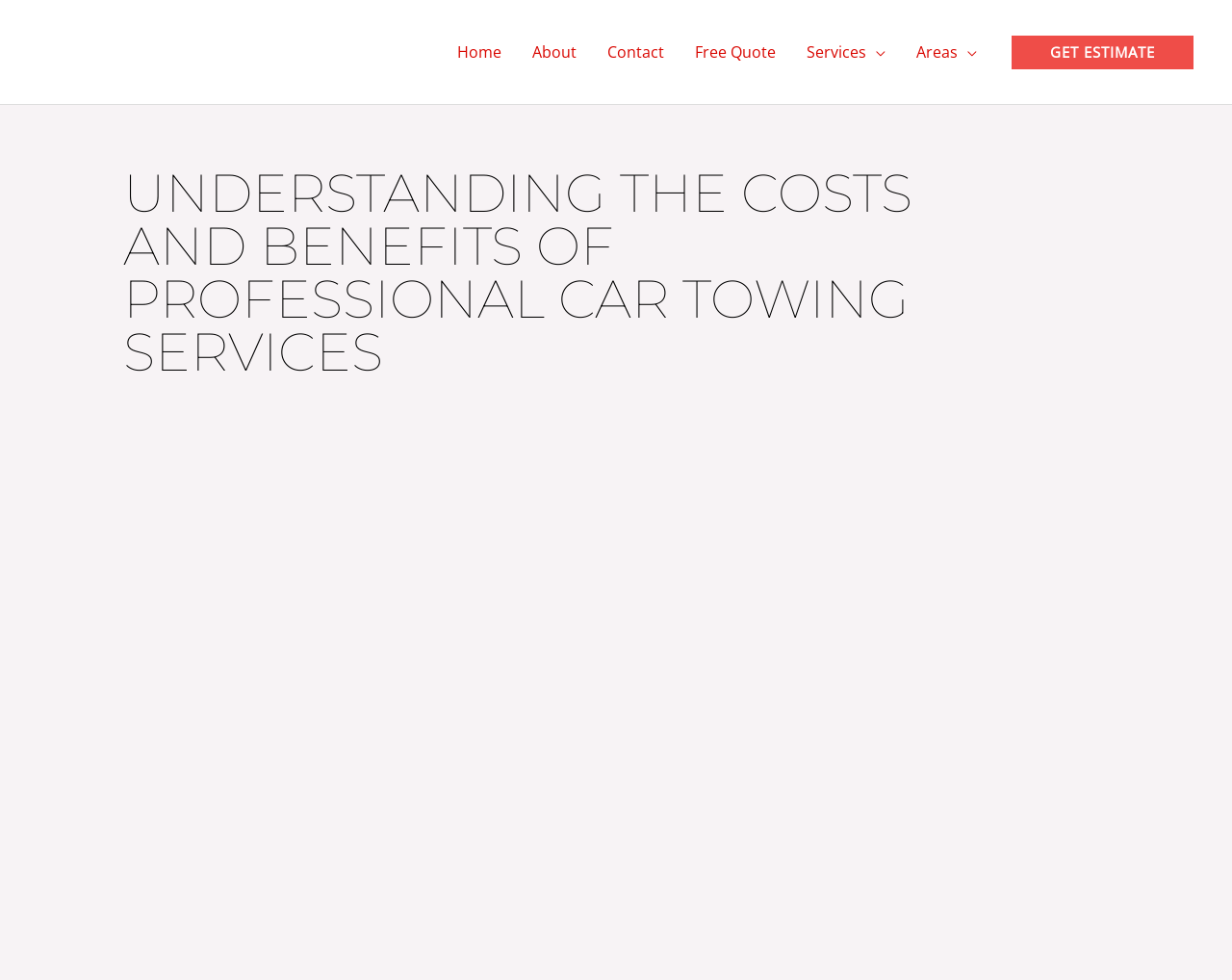Utilize the details in the image to thoroughly answer the following question: What is the call-to-action button?

The call-to-action button is located at the top right corner of the webpage, and it is a link with the text 'GET ESTIMATE'.